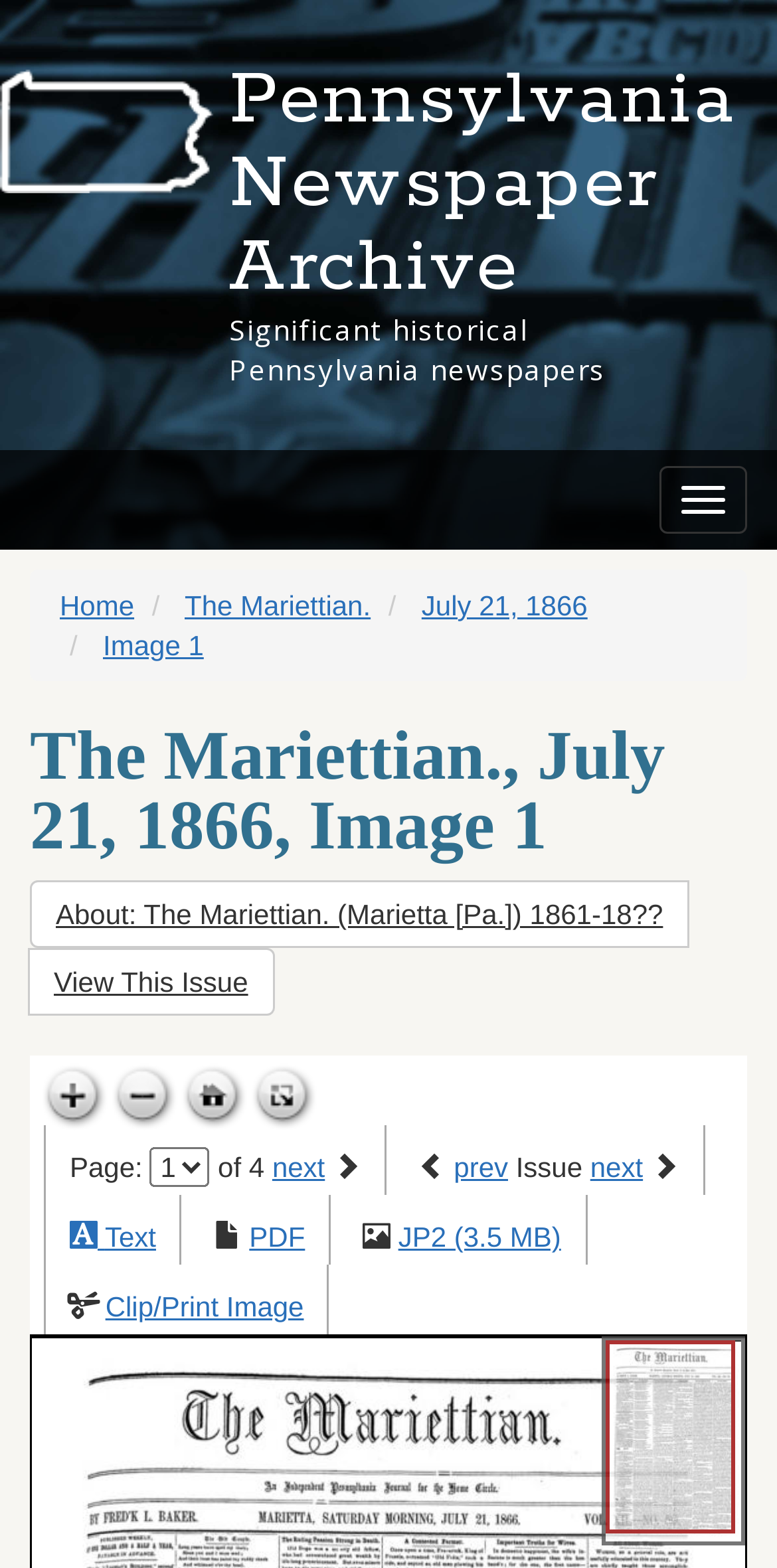Find the bounding box coordinates for the area that should be clicked to accomplish the instruction: "explore the topic of fashion".

None